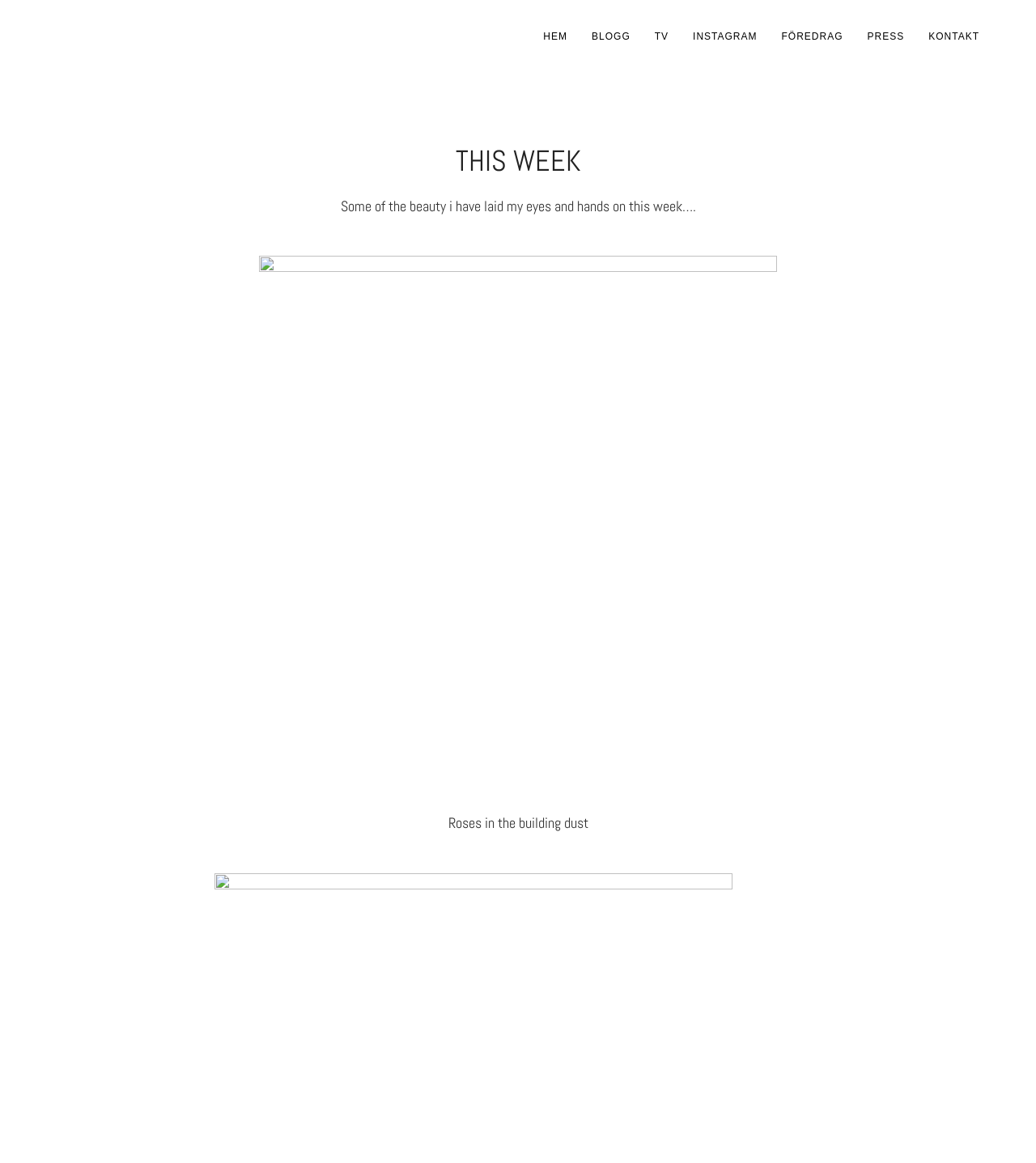From the details in the image, provide a thorough response to the question: What is the second link in the top navigation bar?

The top navigation bar contains links to 'HEM', 'BLOGG', 'TV', 'INSTAGRAM', 'FÖREDRAG', 'PRESS', and 'KONTAKT'. The second link is 'BLOGG'.